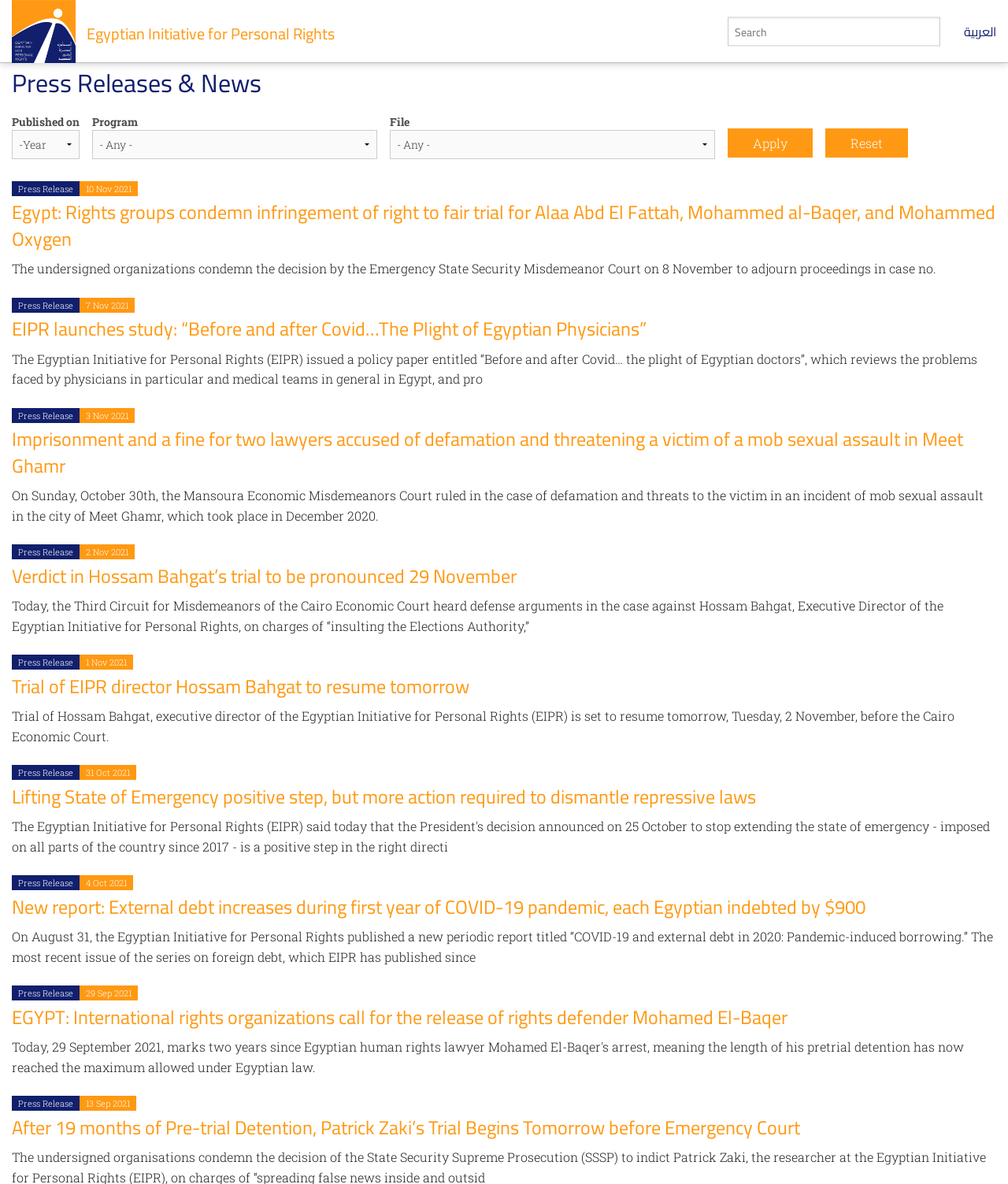Provide an in-depth caption for the contents of the webpage.

The webpage is about the Egyptian Initiative for Personal Rights, featuring a collection of press releases and news articles. At the top, there is a logo of the organization and a link to skip to the main content. Below that, there is a heading with the organization's name, followed by a link to the Arabic version of the website.

On the top right, there is a search box and a series of filters, including a dropdown menu for year, program, and file type. Below these filters, there are two buttons, "Apply" and "Reset".

The main content of the webpage is divided into multiple sections, each containing a press release or news article. There are a total of 9 sections, each with a heading, a date, and a brief summary of the article. The headings are links that can be clicked to read the full article. The articles are arranged in reverse chronological order, with the most recent one at the top.

Each section also contains a brief description of the article, which provides more context and information about the topic. The descriptions are concise and to the point, giving readers a sense of what the article is about.

Overall, the webpage is well-organized and easy to navigate, with clear headings and concise summaries that make it easy to find and read the articles.